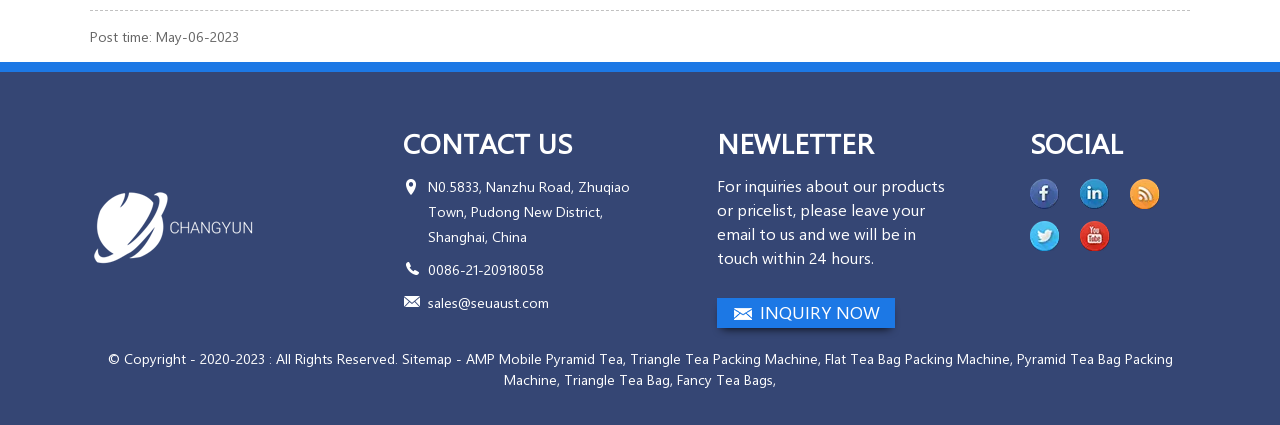Highlight the bounding box coordinates of the element that should be clicked to carry out the following instruction: "Follow on sns02". The coordinates must be given as four float numbers ranging from 0 to 1, i.e., [left, top, right, bottom].

[0.805, 0.422, 0.828, 0.492]